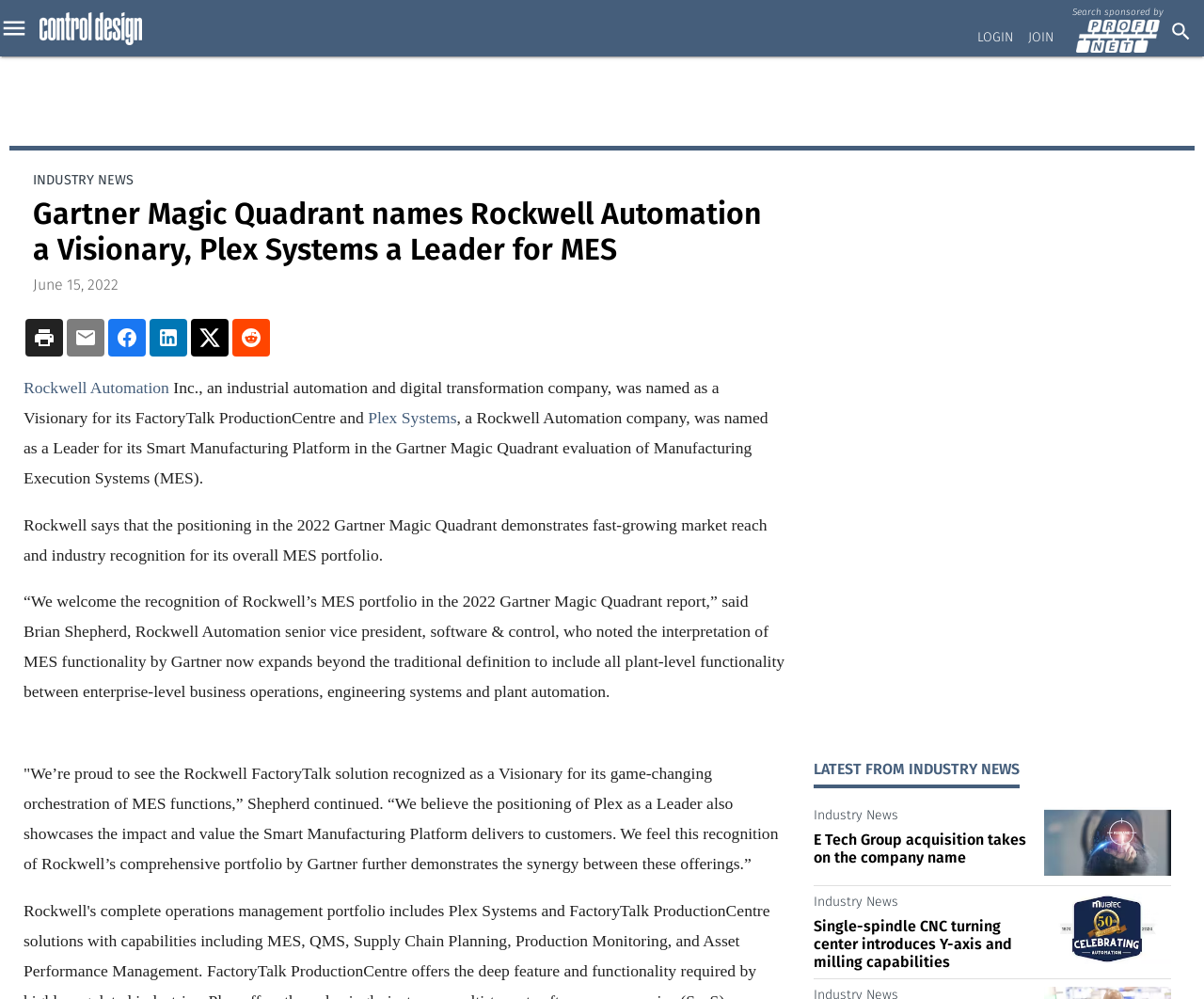What is the title or heading displayed on the webpage?

Gartner Magic Quadrant names Rockwell Automation a Visionary, Plex Systems a Leader for MES